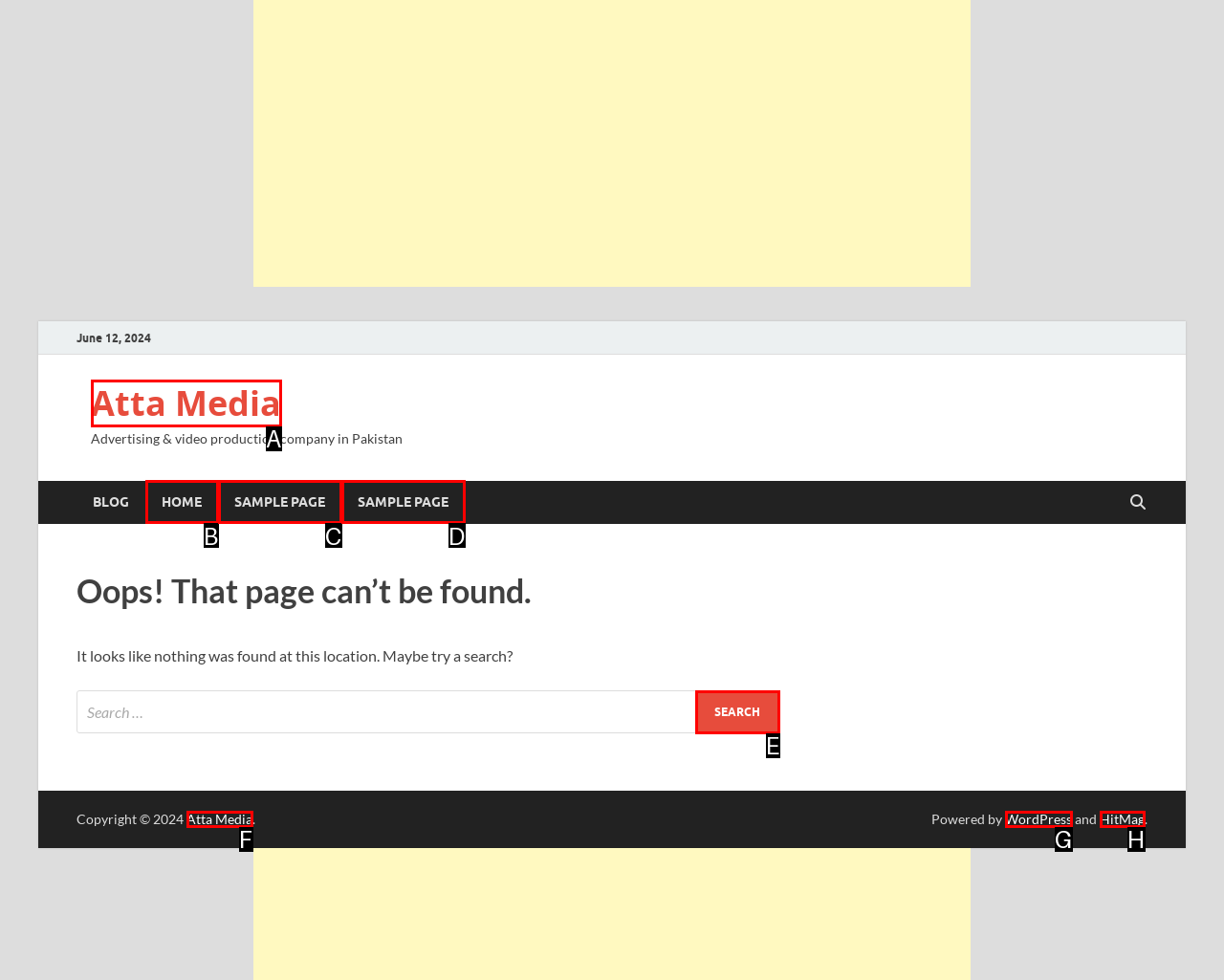Determine which HTML element best suits the description: parent_node: Search for: value="Search". Reply with the letter of the matching option.

E